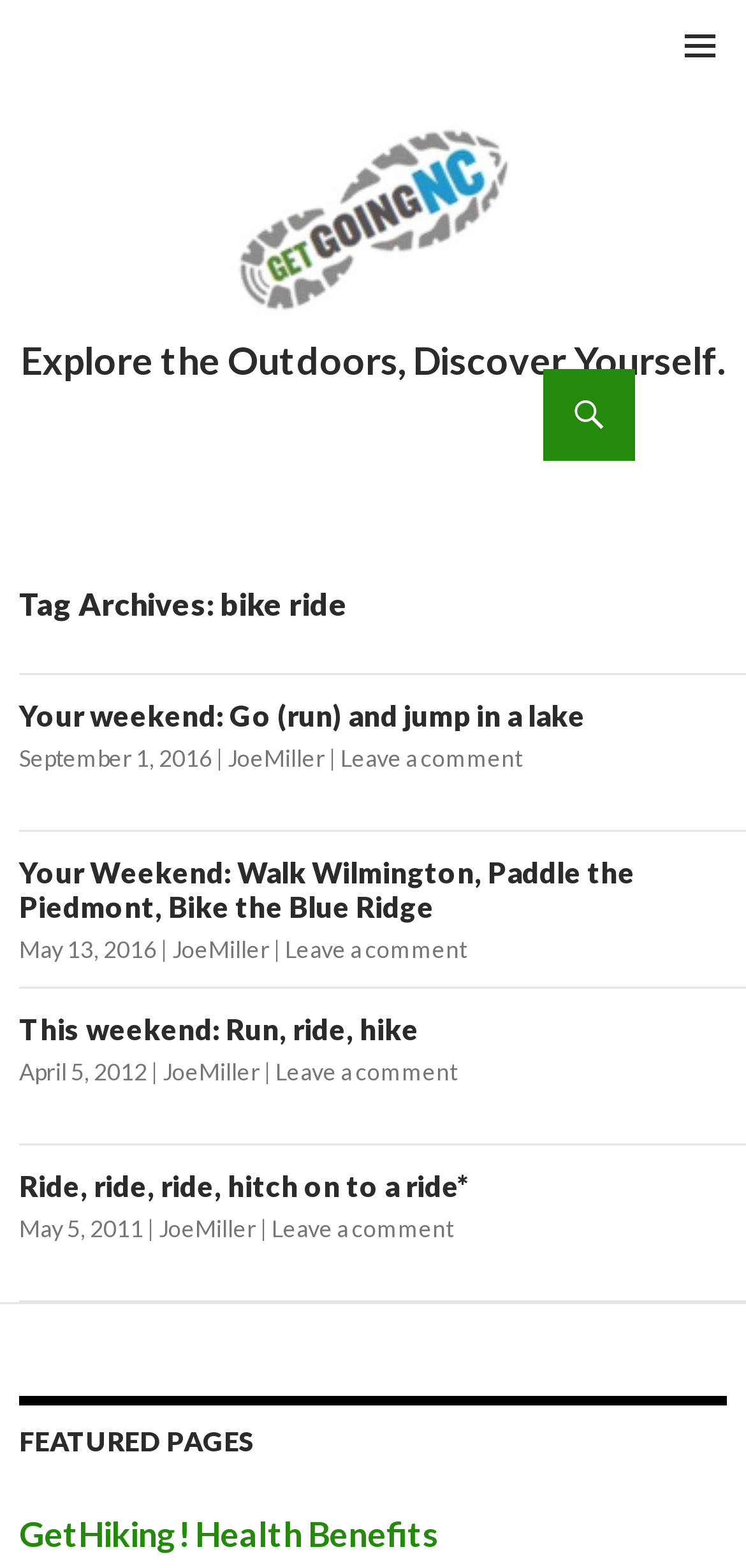Identify the coordinates of the bounding box for the element that must be clicked to accomplish the instruction: "Click on PRIMARY MENU".

[0.877, 0.0, 1.0, 0.059]